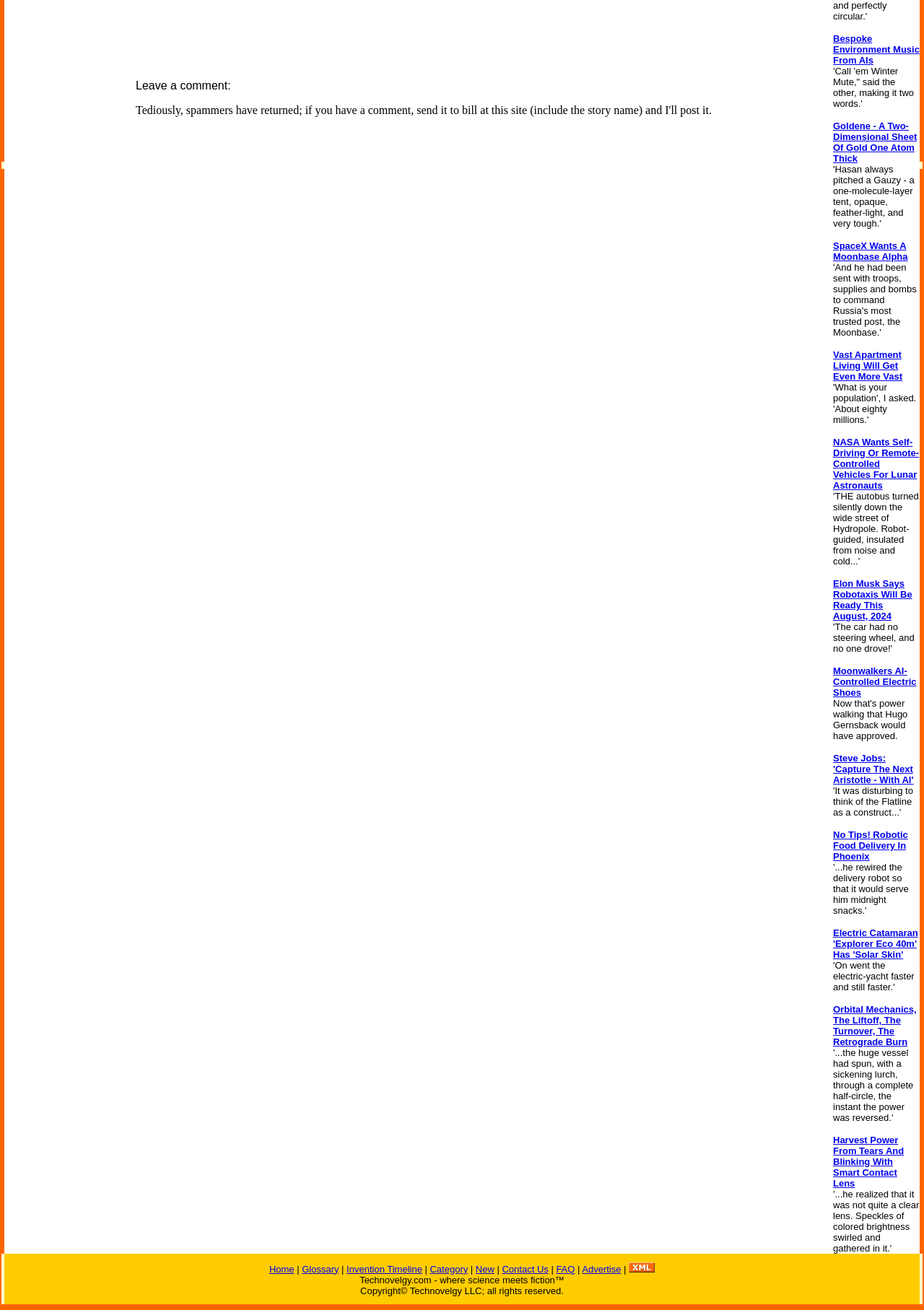Highlight the bounding box coordinates of the element you need to click to perform the following instruction: "Click on 'Contact Us'."

[0.543, 0.964, 0.594, 0.973]